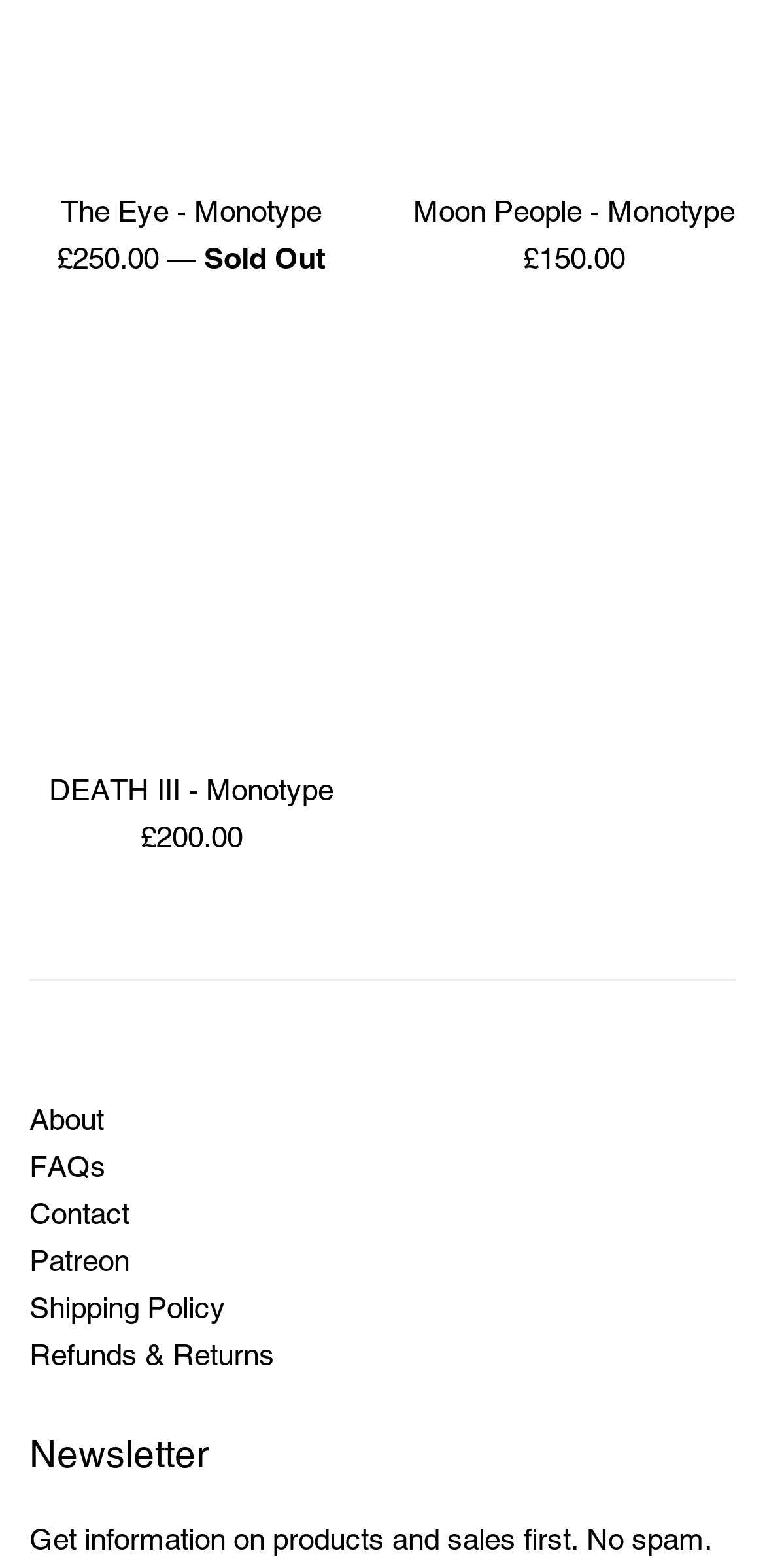How many payment icons are displayed? Look at the image and give a one-word or short phrase answer.

13